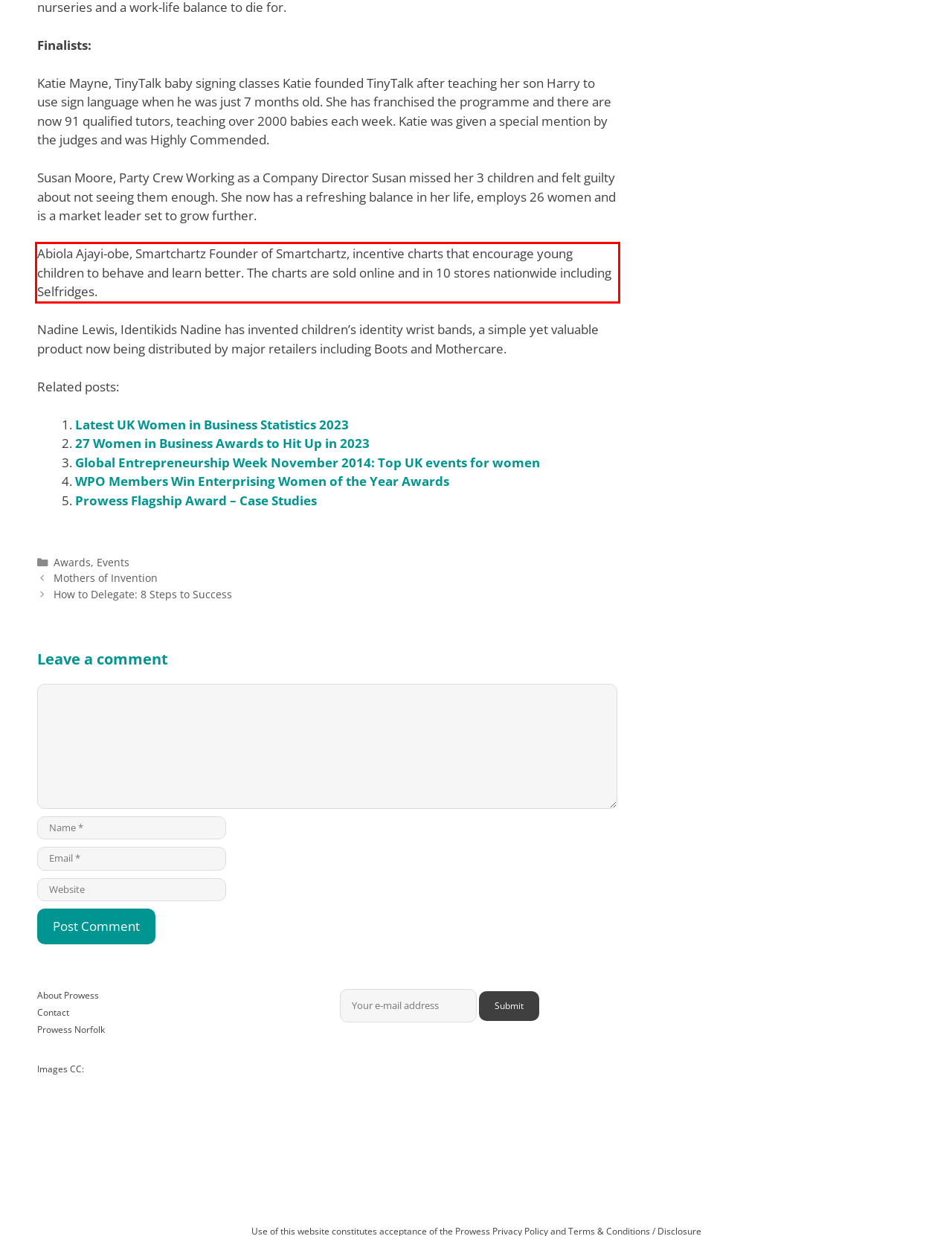Identify and extract the text within the red rectangle in the screenshot of the webpage.

Abiola Ajayi-obe, Smartchartz Founder of Smartchartz, incentive charts that encourage young children to behave and learn better. The charts are sold online and in 10 stores nationwide including Selfridges.